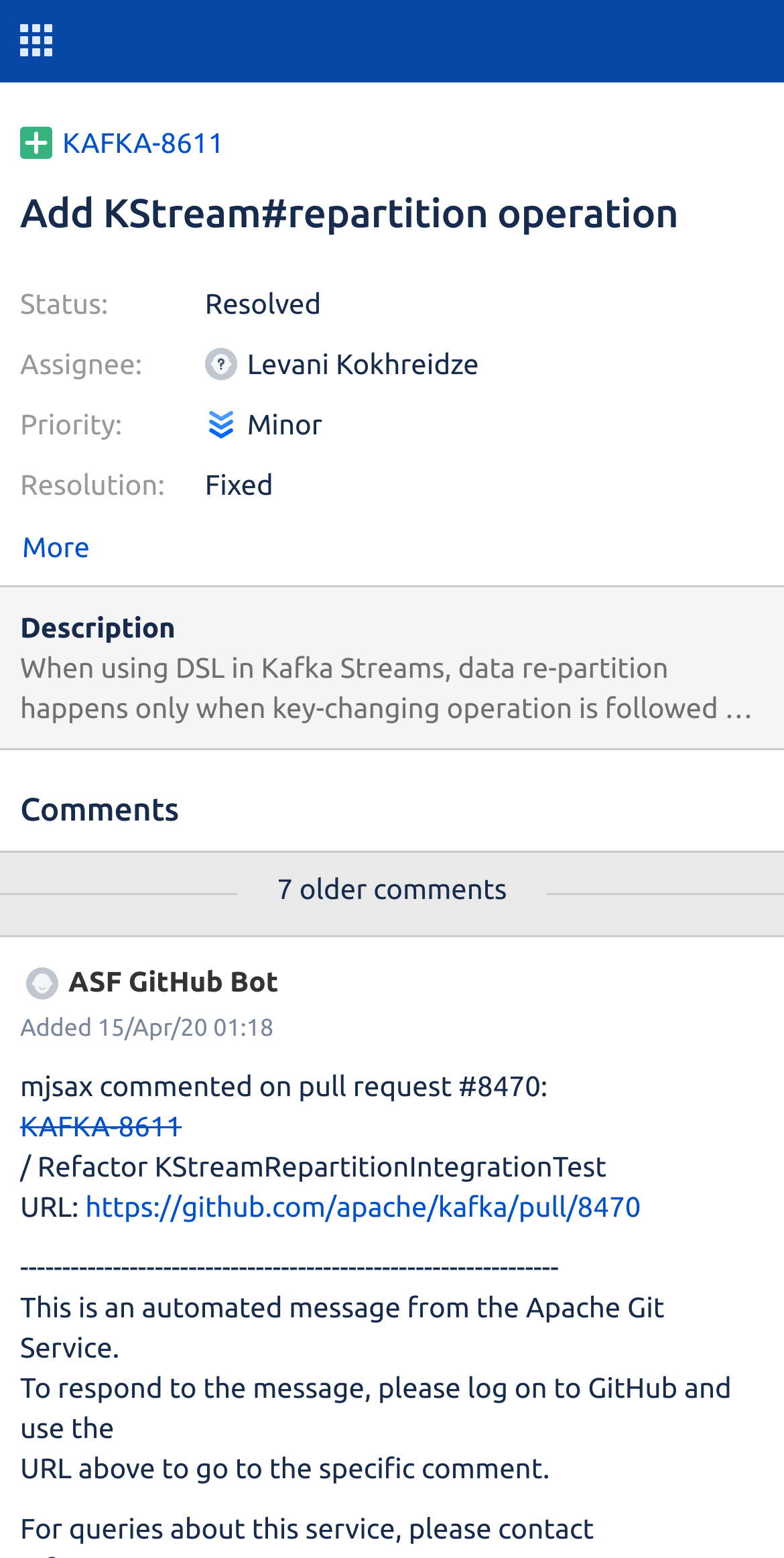How many older comments are there? Based on the image, give a response in one word or a short phrase.

7